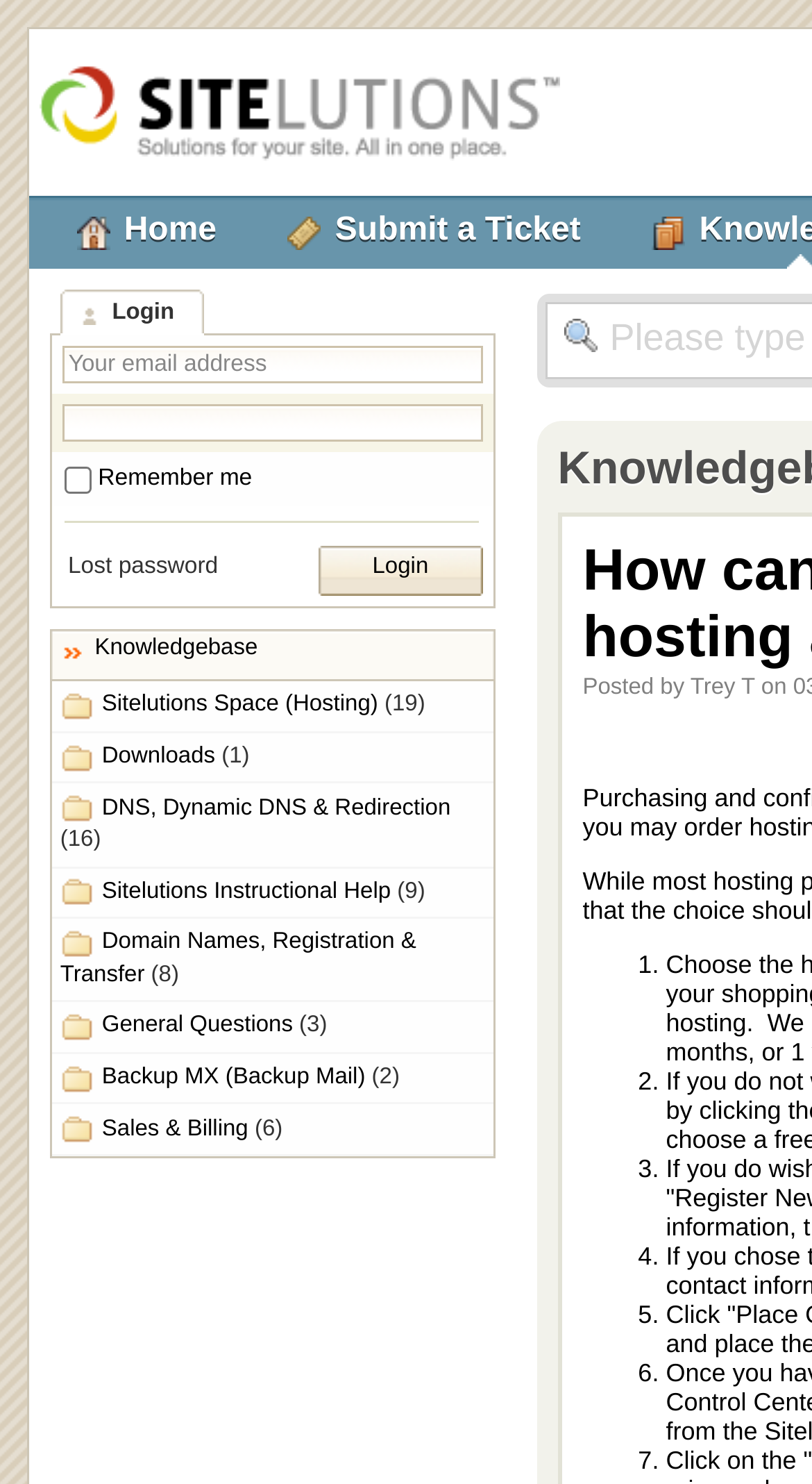Please identify the bounding box coordinates of the element I should click to complete this instruction: 'read 'Fear, Rumination, & Self-Pity''. The coordinates should be given as four float numbers between 0 and 1, like this: [left, top, right, bottom].

None